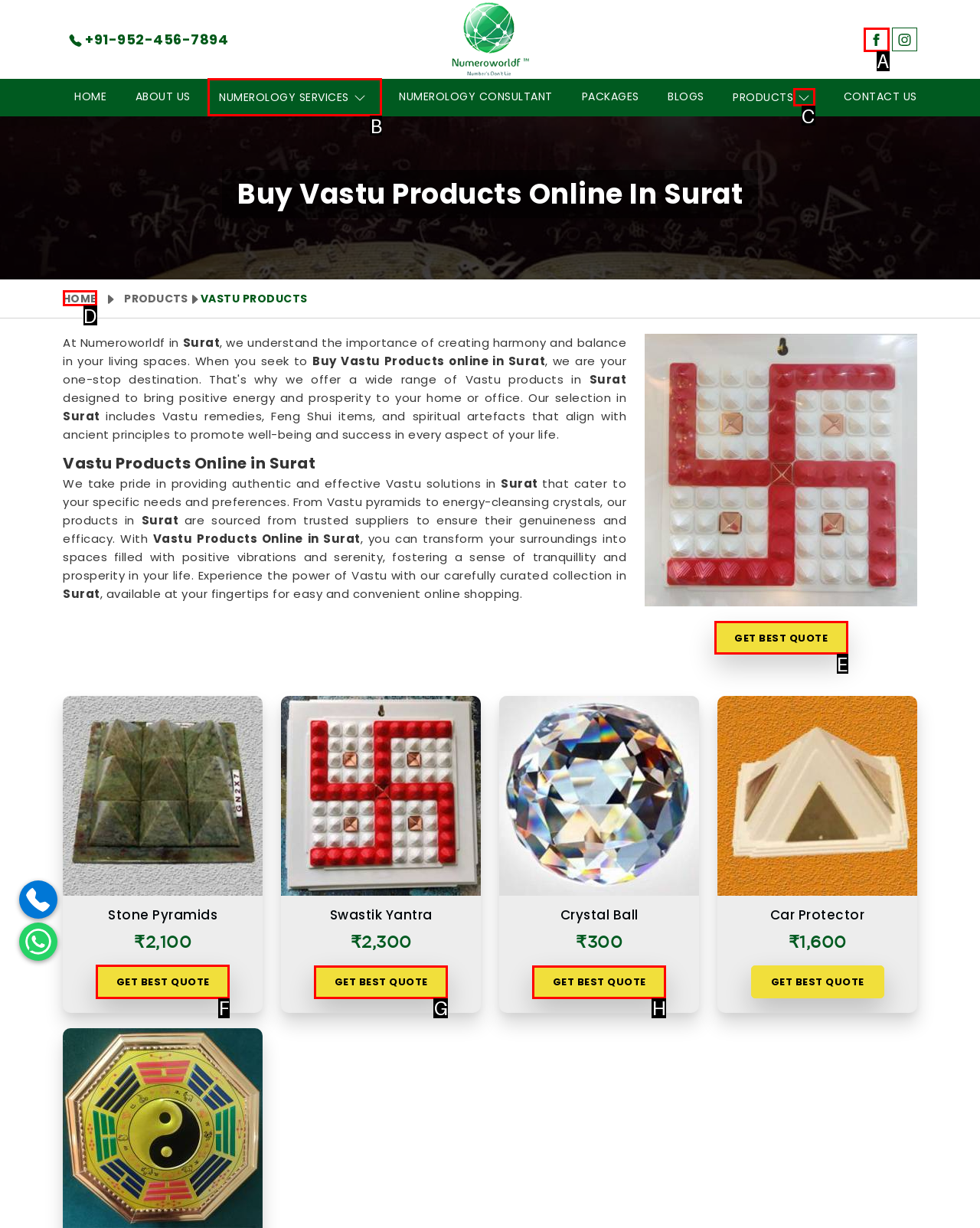Indicate which HTML element you need to click to complete the task: buy the Stone Pyramids product. Provide the letter of the selected option directly.

F